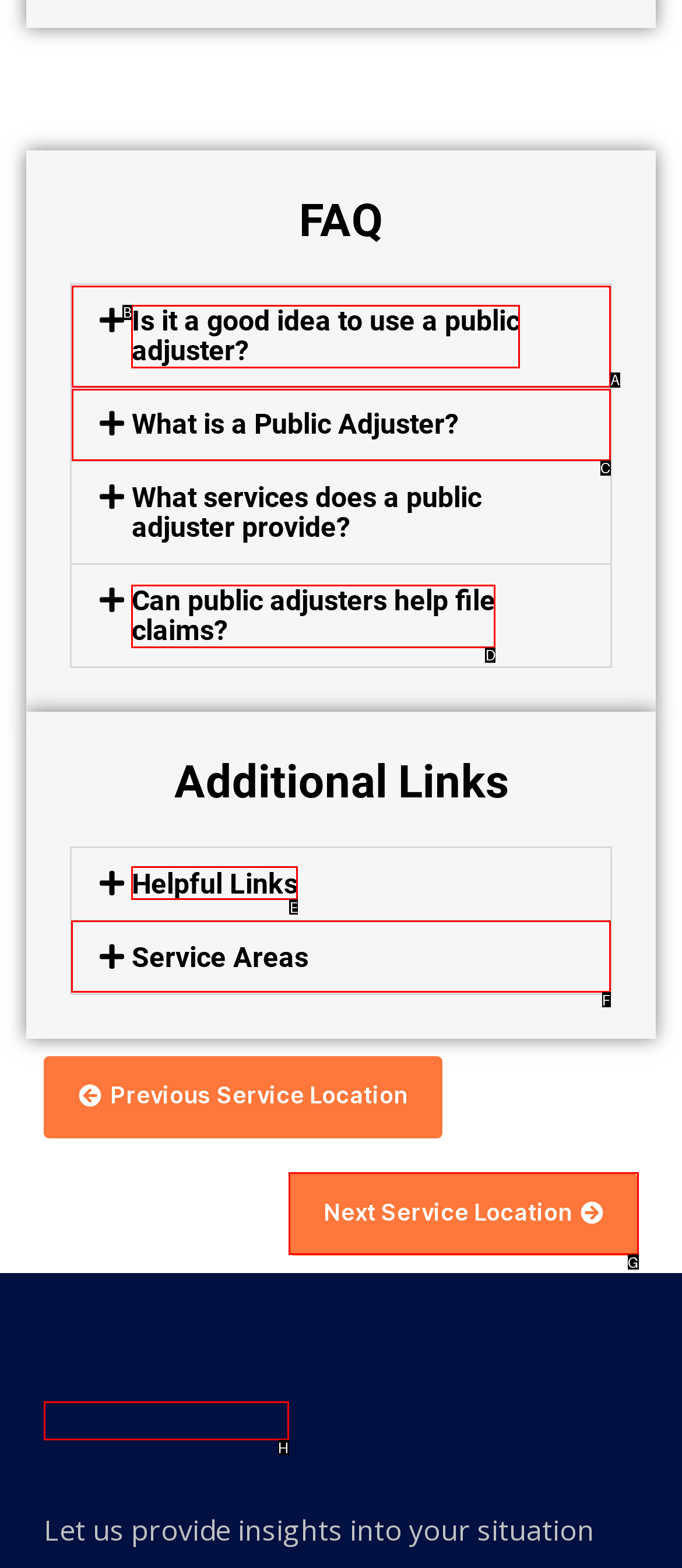What is the letter of the UI element you should click to Click the 'Service Areas' button? Provide the letter directly.

F